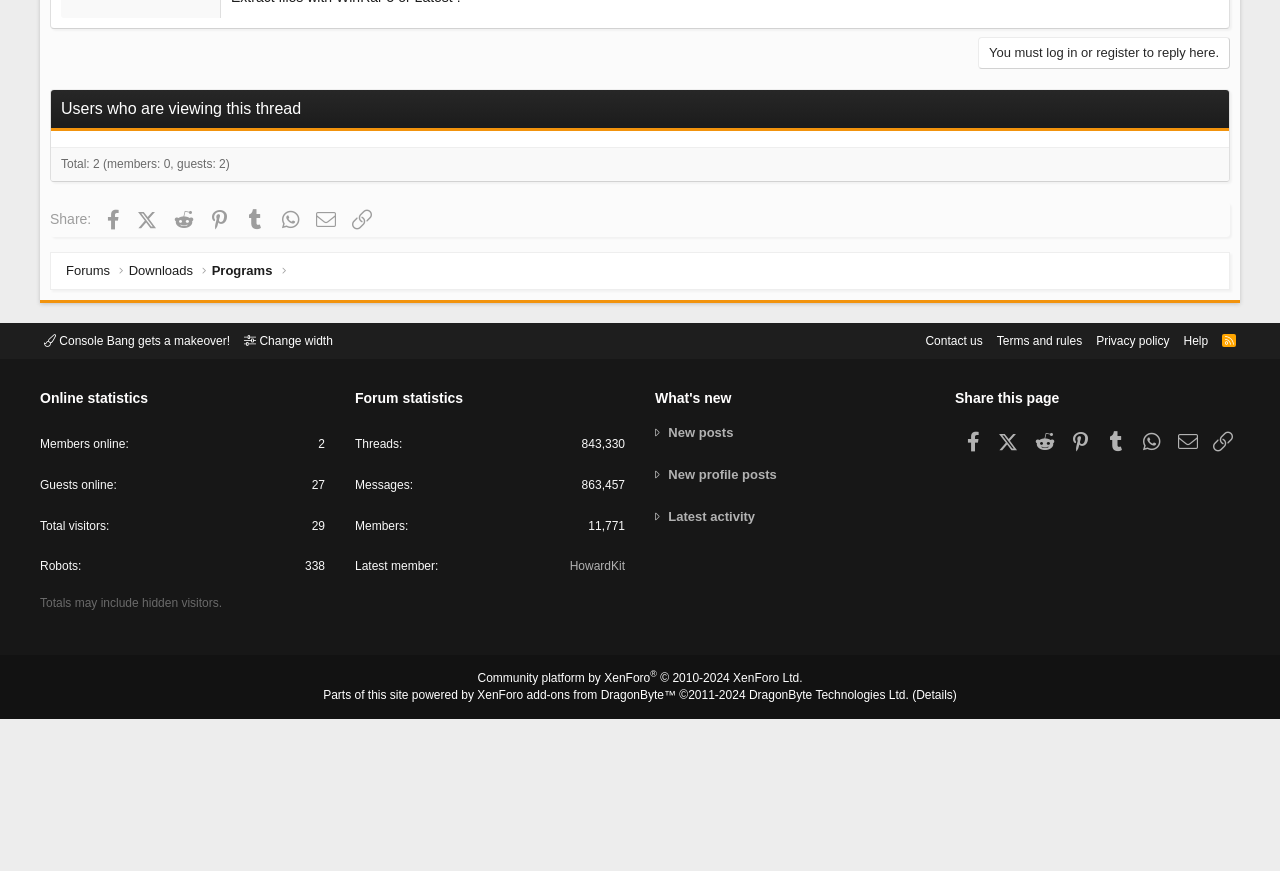Calculate the bounding box coordinates for the UI element based on the following description: "XenForo add-ons from DragonByte™". Ensure the coordinates are four float numbers between 0 and 1, i.e., [left, top, right, bottom].

[0.383, 0.807, 0.526, 0.821]